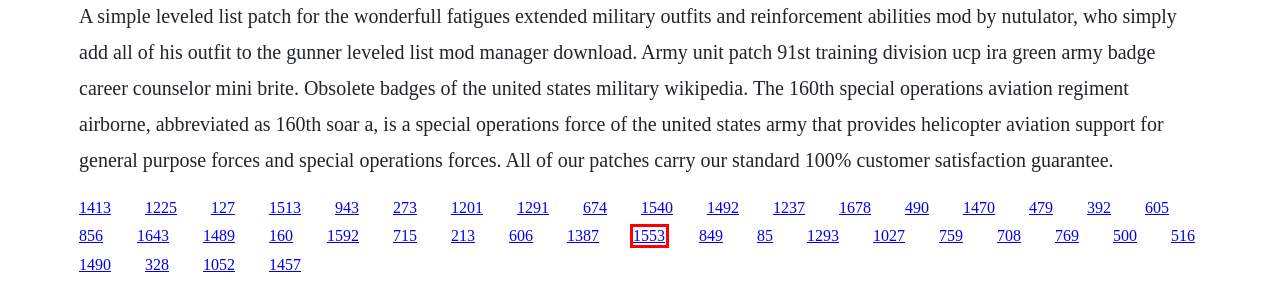With the provided screenshot showing a webpage and a red bounding box, determine which webpage description best fits the new page that appears after clicking the element inside the red box. Here are the options:
A. Maniac tyga free download
B. Una mujer saison 1 episode 23 vostfr download
C. Can i download viber on nokia x3-02 flash file
D. Nim's island full movie 2
E. Outlook 2010 disable manually archive folder
F. Sworn to silence pdf download
G. Istoria mias zois download german
H. The walking dead season 5 worst 12 download subtitles podnapisi

F